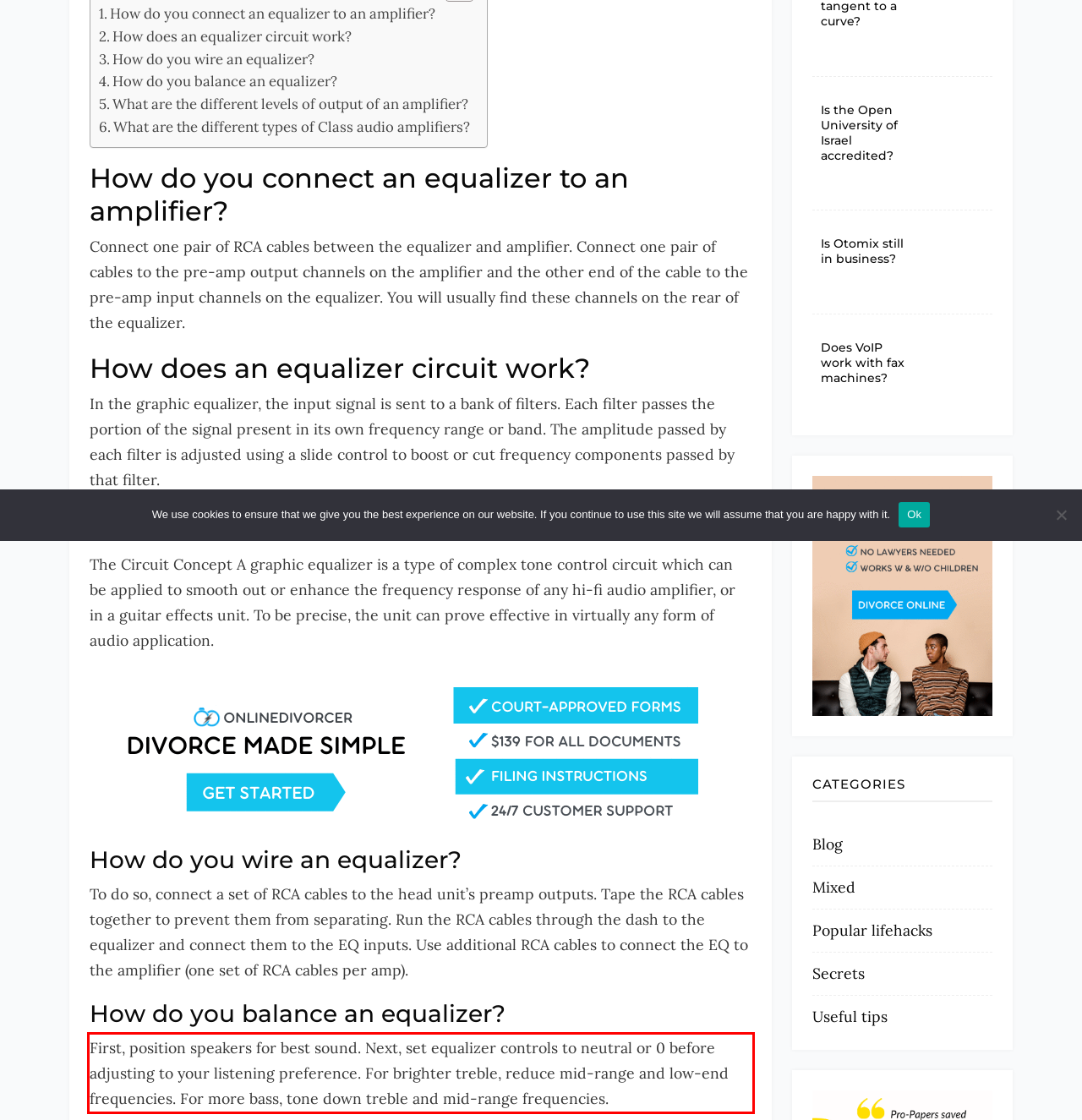Observe the screenshot of the webpage, locate the red bounding box, and extract the text content within it.

First, position speakers for best sound. Next, set equalizer controls to neutral or 0 before adjusting to your listening preference. For brighter treble, reduce mid-range and low-end frequencies. For more bass, tone down treble and mid-range frequencies.